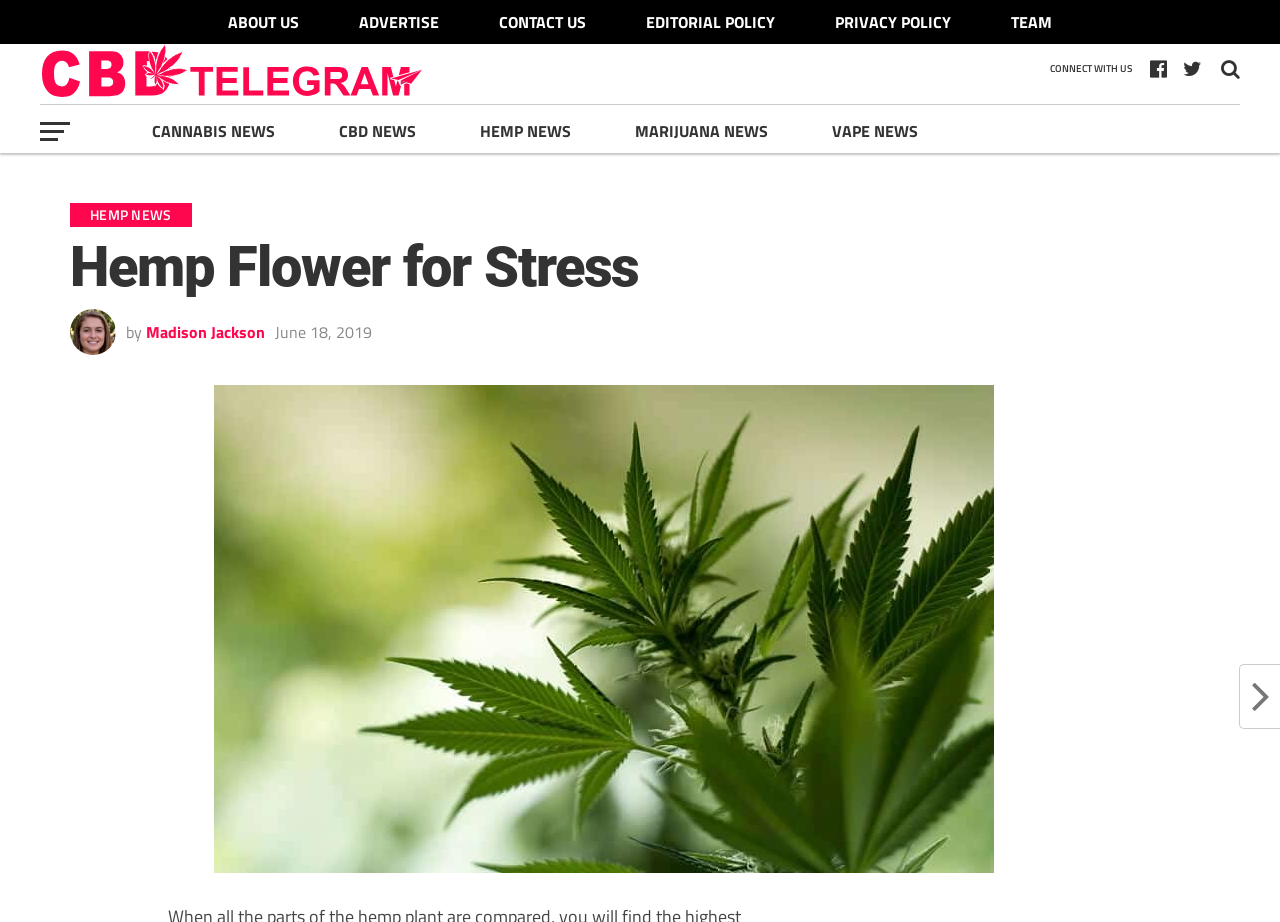Show the bounding box coordinates for the HTML element described as: "June 2012".

None